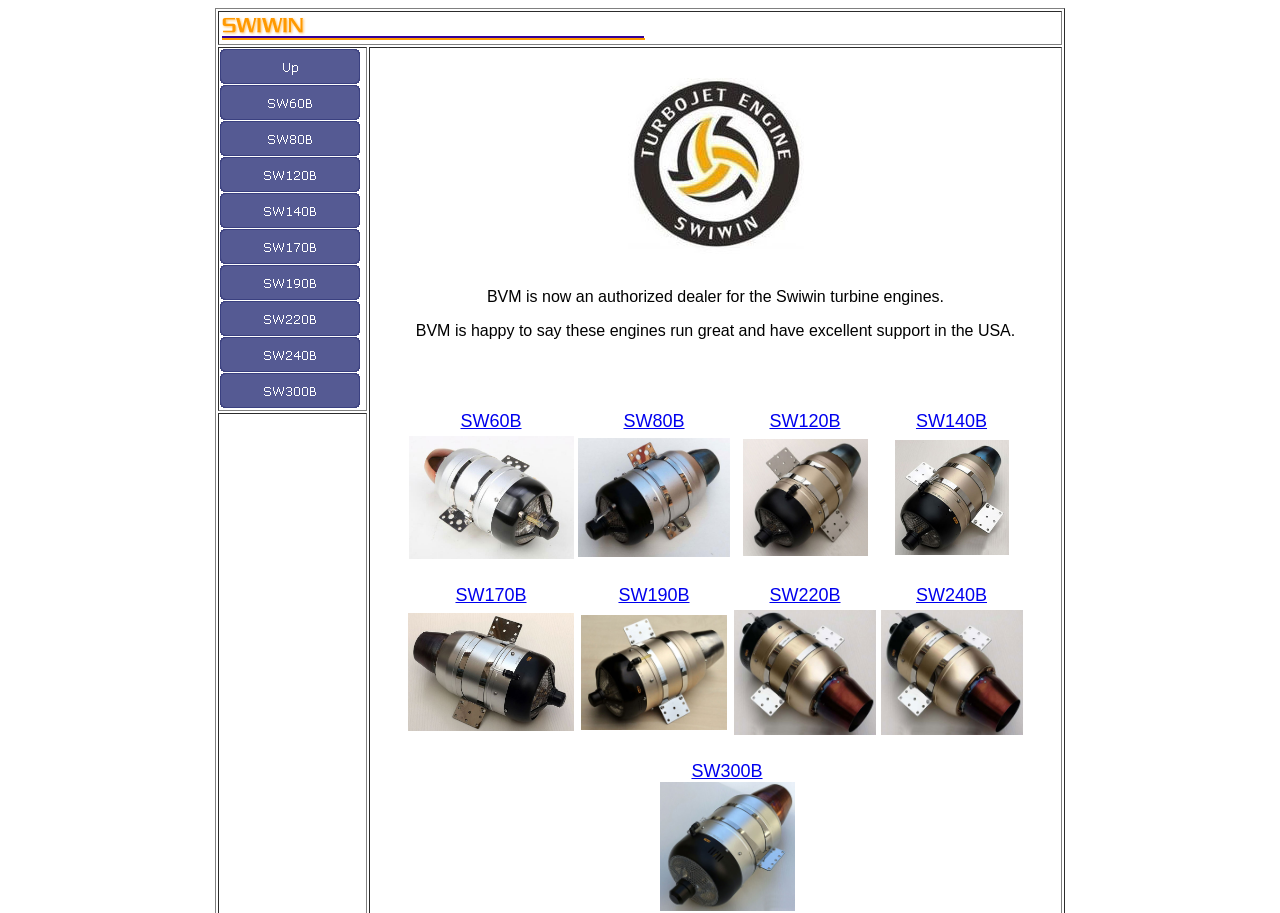Determine the bounding box coordinates for the clickable element to execute this instruction: "Click the Up link". Provide the coordinates as four float numbers between 0 and 1, i.e., [left, top, right, bottom].

[0.172, 0.058, 0.282, 0.077]